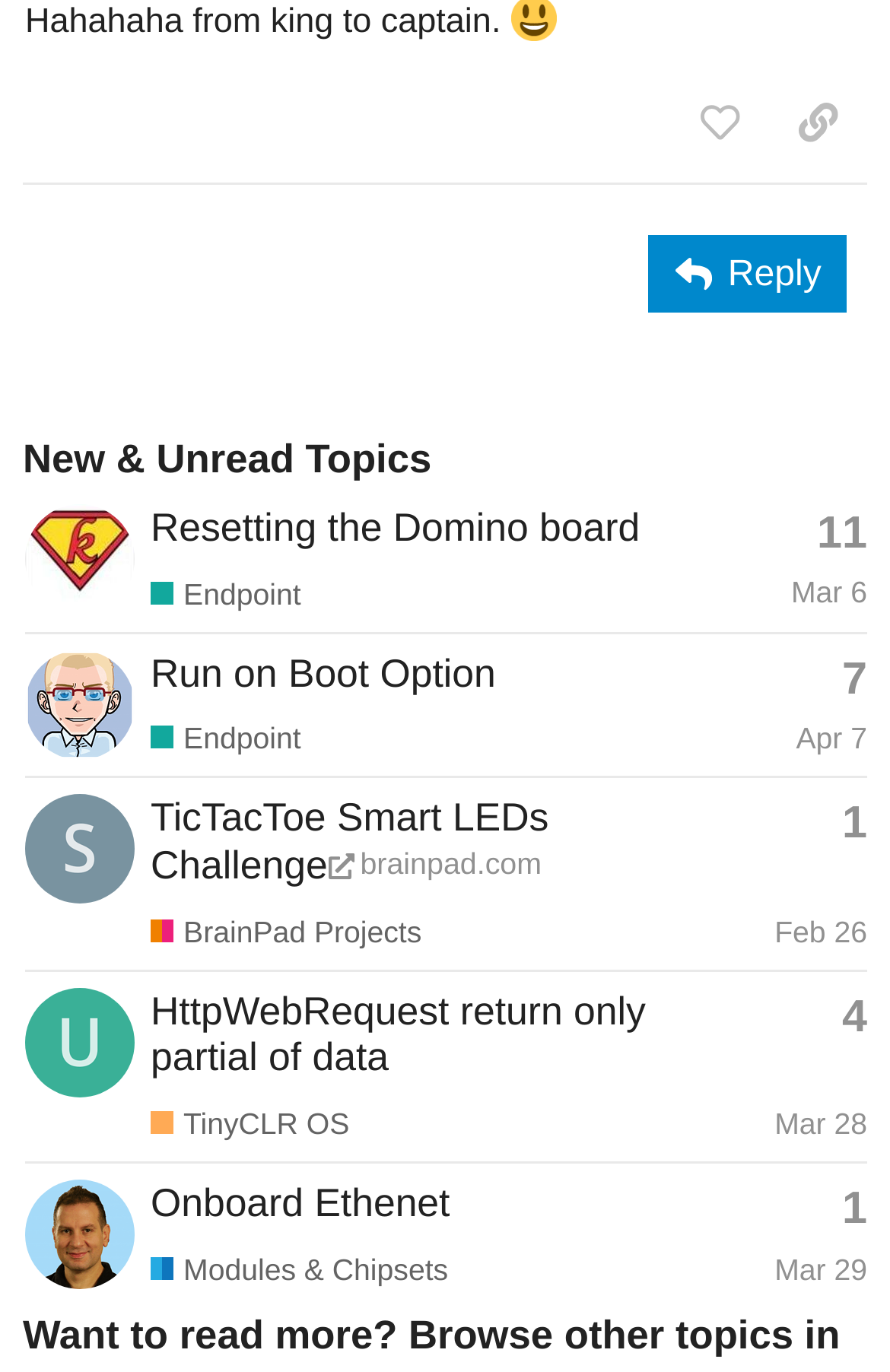Locate the bounding box coordinates of the clickable area to execute the instruction: "Post a comment". Provide the coordinates as four float numbers between 0 and 1, represented as [left, top, right, bottom].

None